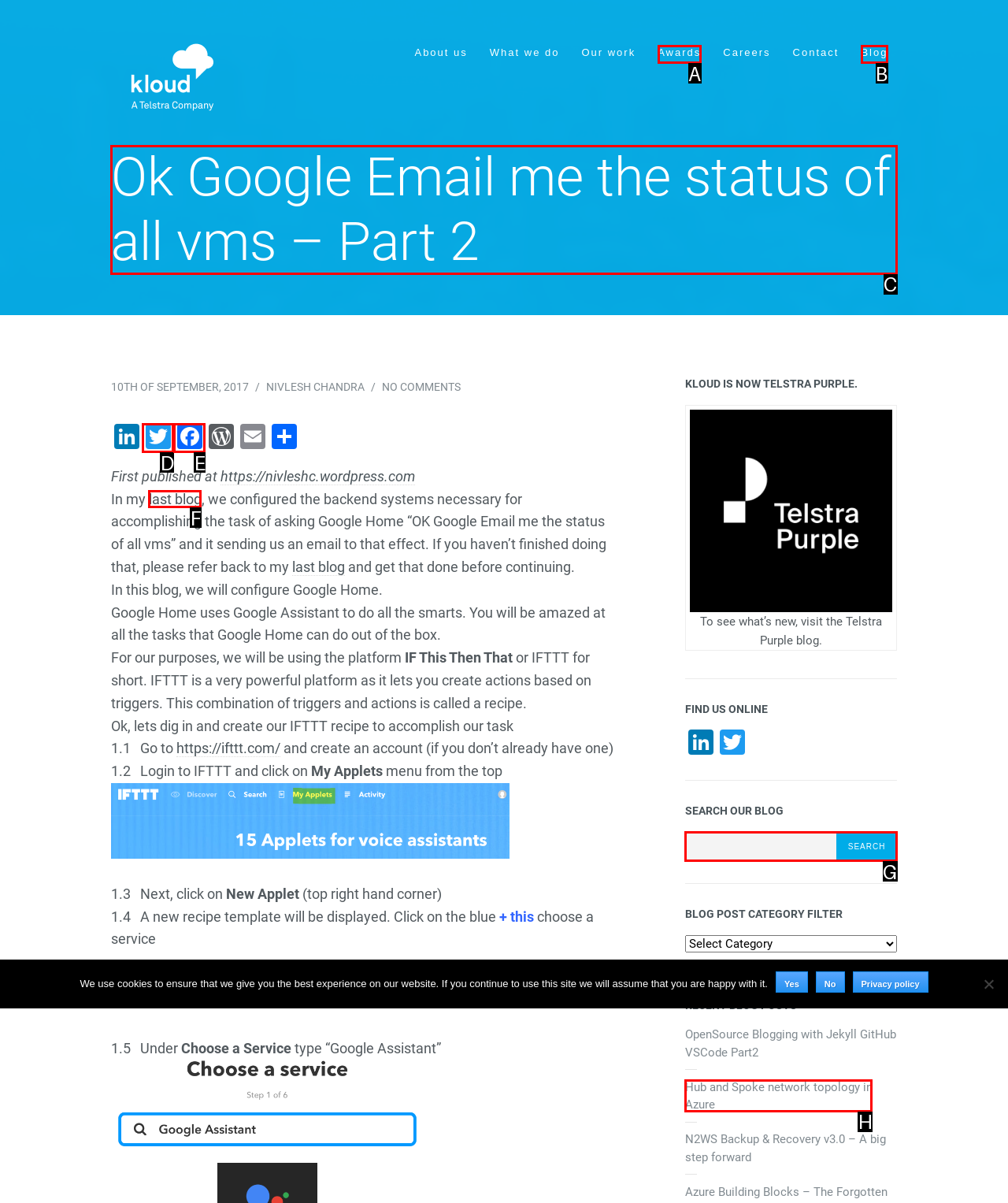Indicate which HTML element you need to click to complete the task: Read the 'Ok Google Email me the status of all vms – Part 2' blog post. Provide the letter of the selected option directly.

C